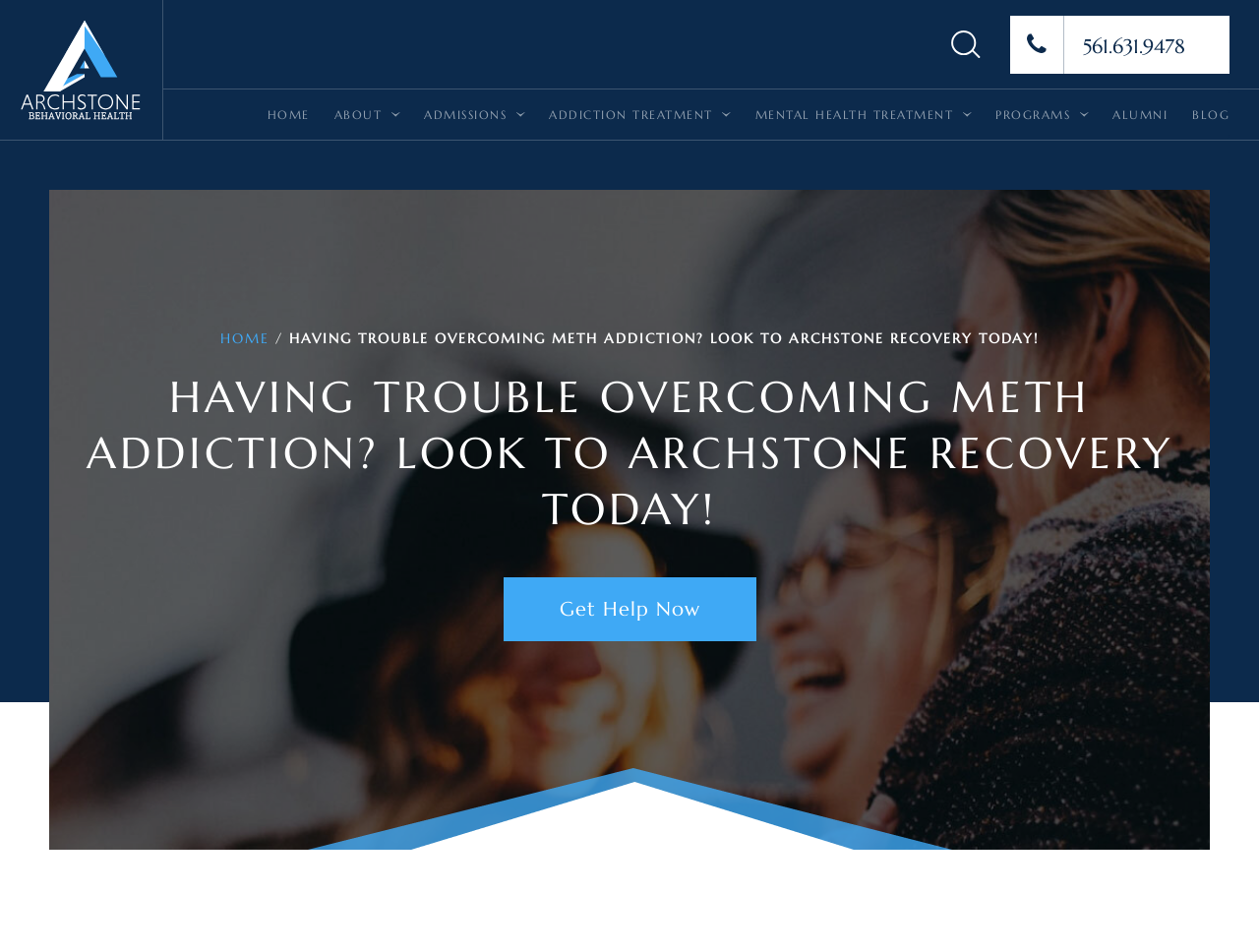Please find and generate the text of the main header of the webpage.

HAVING TROUBLE OVERCOMING METH ADDICTION? LOOK TO ARCHSTONE RECOVERY TODAY!